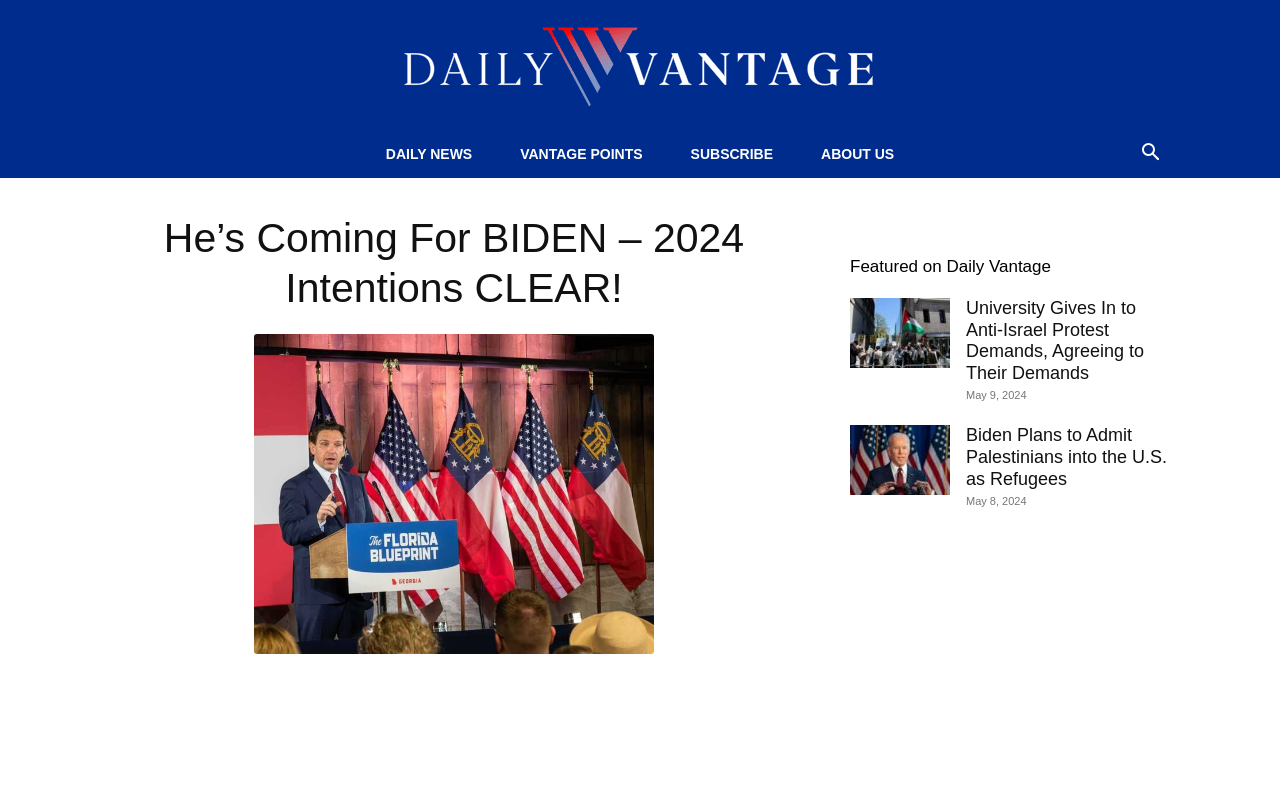Please determine the bounding box coordinates of the section I need to click to accomplish this instruction: "Contact us".

None